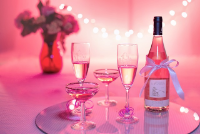Describe every aspect of the image in detail.

This image features an elegant arrangement of drinks, showcasing a bottle of rosé wine dressed with a delicate ribbon, positioned amidst a charming setting. The bottle stands prominently beside four glasses: two tall flutes and two shorter coupes, all filled with a pinkish liquid that reflects the soft ambient lighting. The backdrop is adorned with warm, twinkling fairy lights, creating a cozy and inviting atmosphere. A vase of flowers can be seen in the background, contributing to the aesthetic appeal of the scene, which is perfect for a celebration or a romantic gathering. The combination of sparkling wine and the enchanting decor sets a delightful tone for an enjoyable experience.